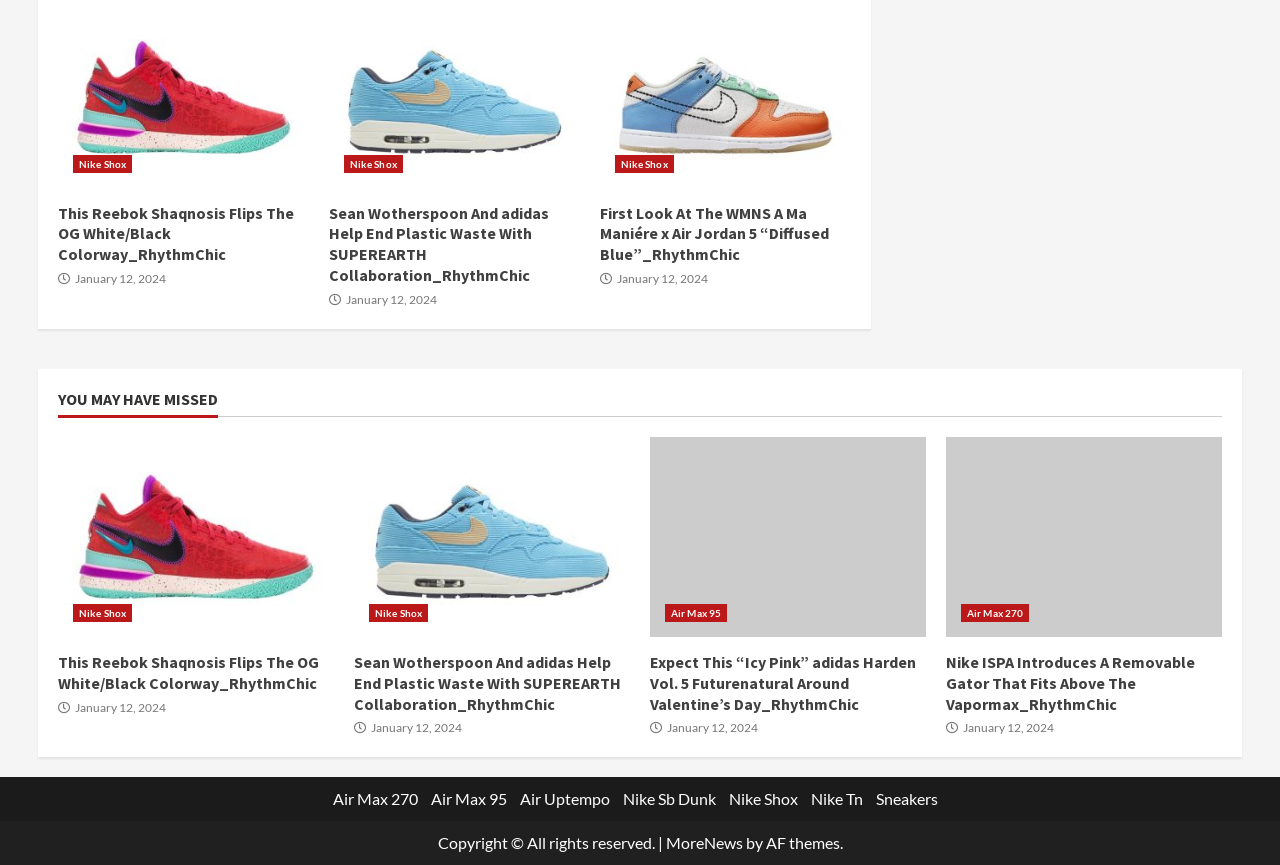Determine the bounding box coordinates of the clickable area required to perform the following instruction: "Explore Air Max 270 news". The coordinates should be represented as four float numbers between 0 and 1: [left, top, right, bottom].

[0.751, 0.698, 0.804, 0.719]